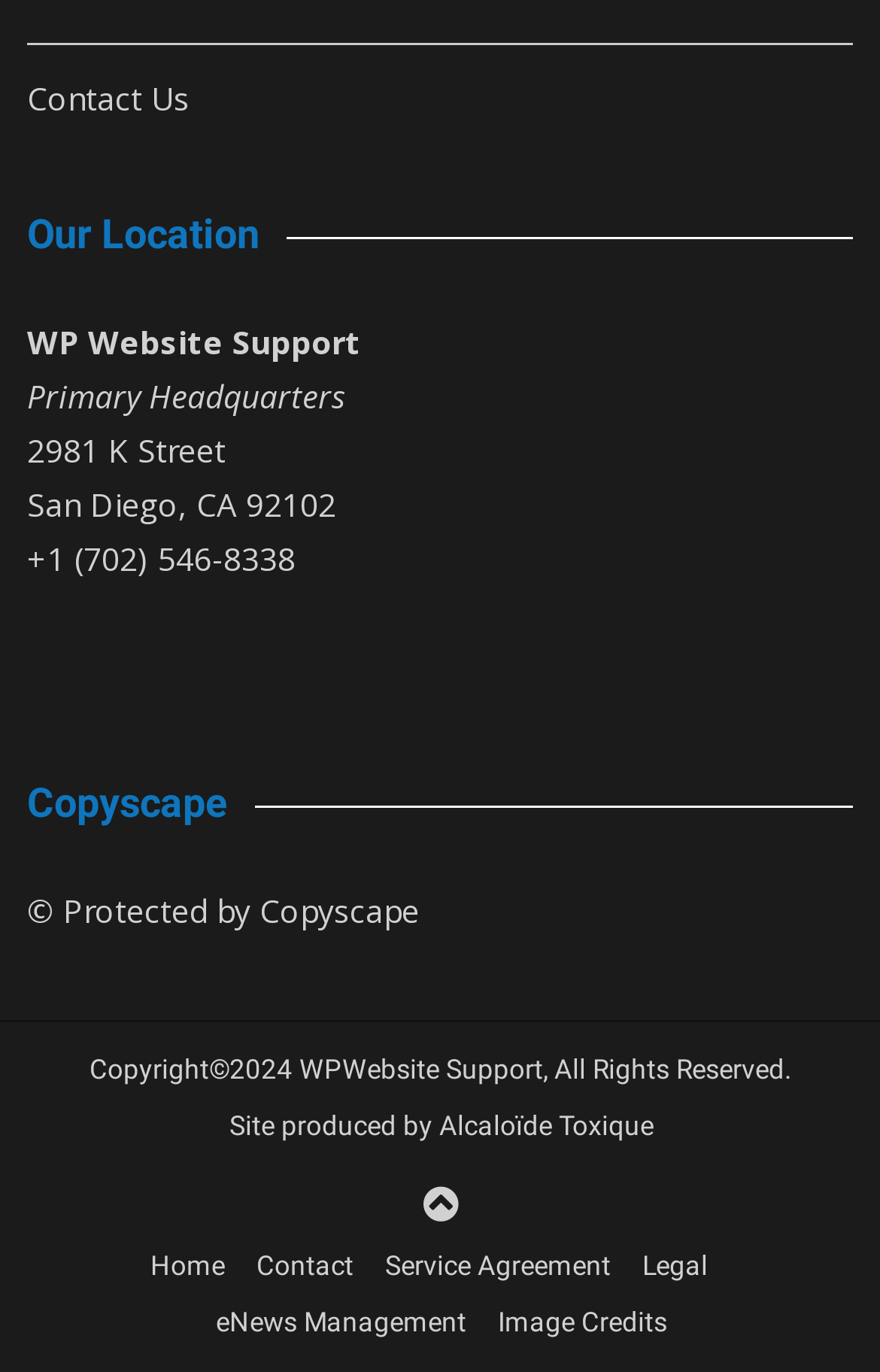Locate the bounding box coordinates of the element that should be clicked to fulfill the instruction: "View Copyscape".

[0.031, 0.648, 0.477, 0.679]